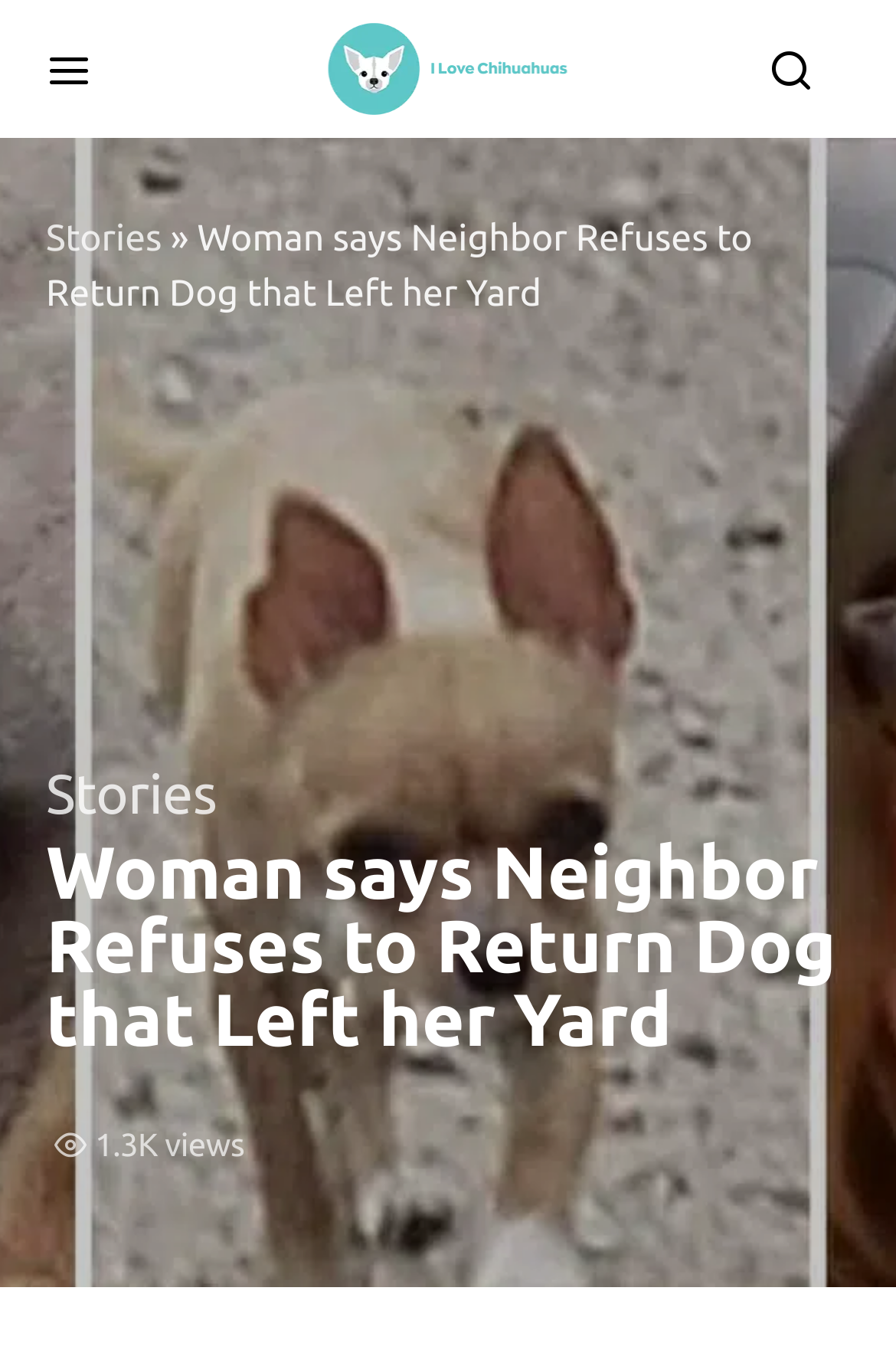Locate the bounding box of the UI element based on this description: "aria-label="Mobile Menu"". Provide four float numbers between 0 and 1 as [left, top, right, bottom].

[0.051, 0.024, 0.102, 0.078]